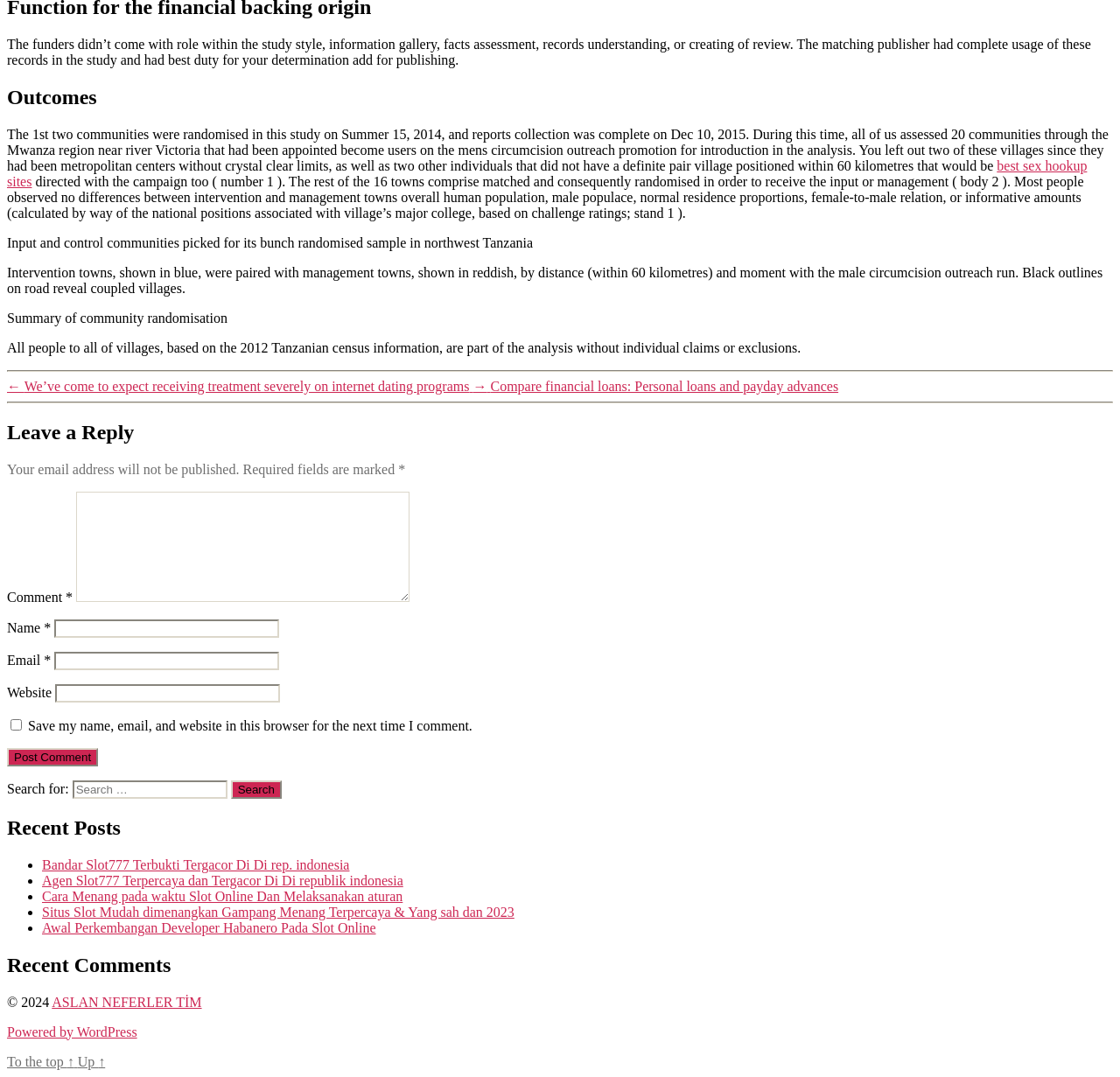Using the element description: "parent_node: Email * aria-describedby="email-notes" name="email"", determine the bounding box coordinates. The coordinates should be in the format [left, top, right, bottom], with values between 0 and 1.

[0.049, 0.605, 0.249, 0.622]